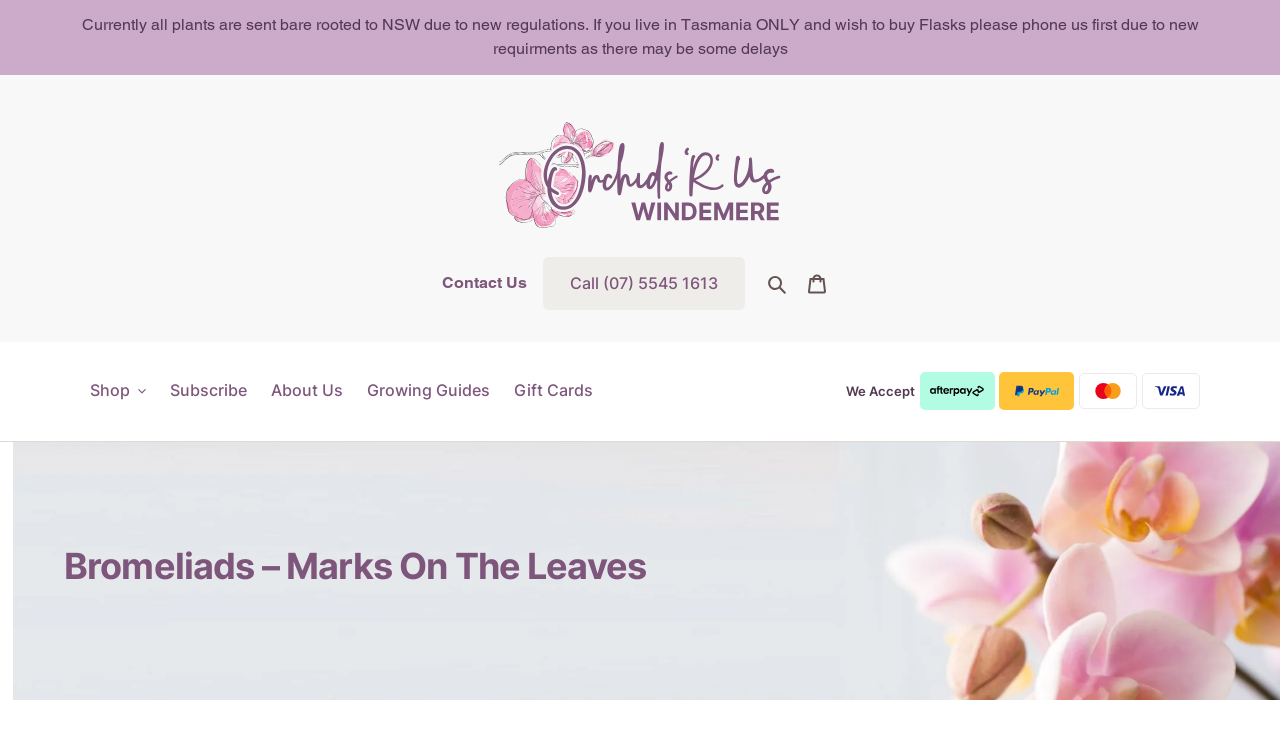Create an elaborate caption that covers all aspects of the webpage.

The webpage is about Bromeliads, specifically discussing marks on the leaves. At the top of the page, there is an announcement region that spans the entire width, containing a link with information about shipping regulations. Below this, there is a logo of Orchids-R-Us, which is an image, positioned near the top-left corner of the page. 

To the right of the logo, there are several links, including "Contact Us", "Call (07) 5545 1613", a search button, and a link to the cart. These elements are aligned horizontally and are positioned near the top of the page.

On the left side of the page, there is a vertical navigation menu with buttons and links to different sections, including "Shop", "Subscribe", "About Us", "Growing Guides", and "Gift Cards". These elements are stacked vertically and are positioned near the middle of the page.

At the bottom of the page, there is a section that displays accepted payment methods, featuring images of various credit card logos, including PayPal, Mastercard, and Visa. Above this section, there is a heading that reads "Bromeliads – Marks On The Leaves", which is centered and spans about half the width of the page.

The main content of the page, which discusses sunburn on Bromeliads, is not explicitly mentioned in the accessibility tree, but it is likely positioned below the heading and above the payment method section, given the meta description.